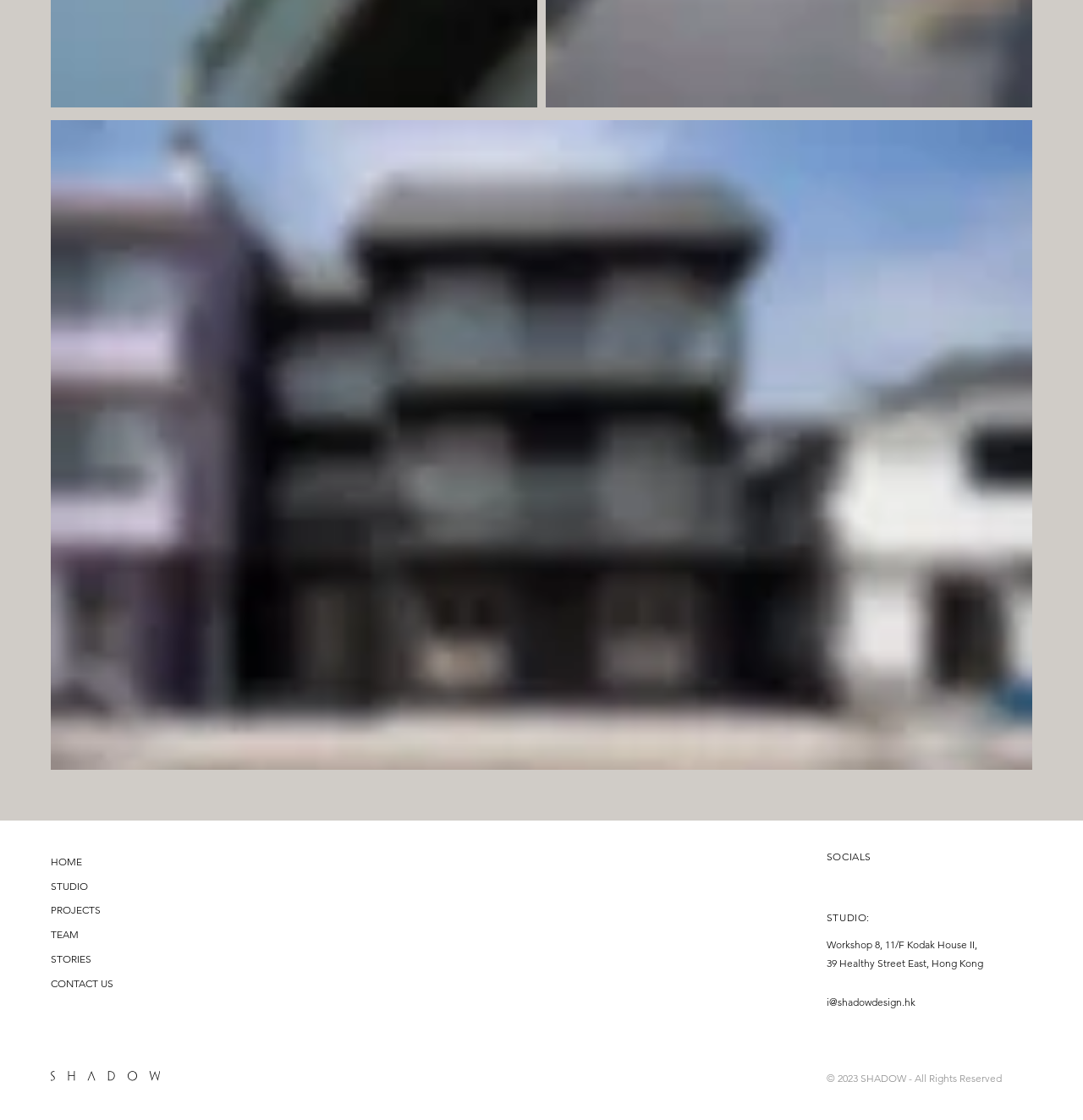What is the navigation menu item after 'HOME'?
Provide a well-explained and detailed answer to the question.

The navigation menu is located at the top of the page, and the items are listed in order: 'HOME', 'STUDIO', 'PROJECTS', 'TEAM', 'STORIES', and 'CONTACT US'. Therefore, the navigation menu item after 'HOME' is 'STUDIO'.